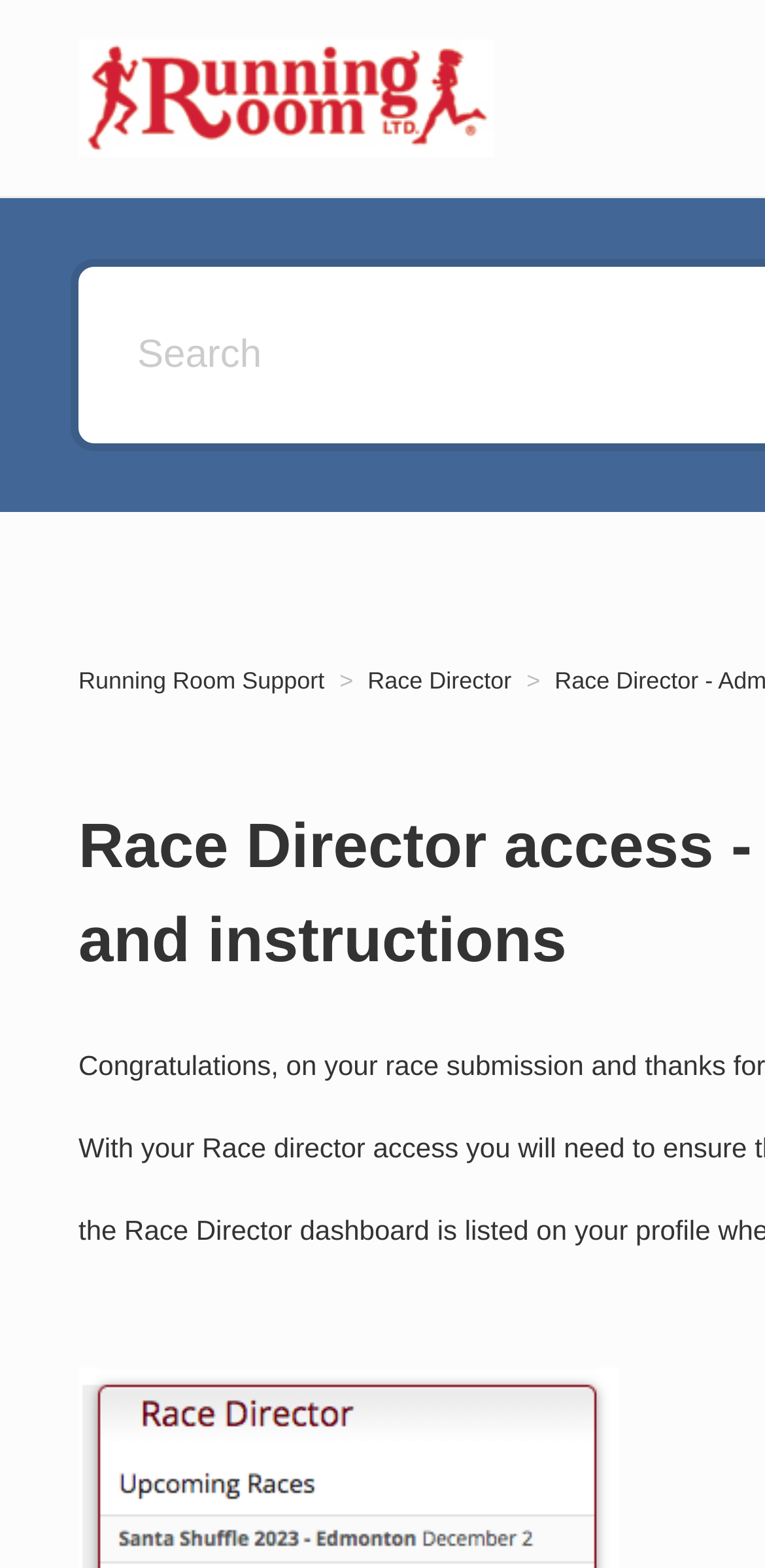Locate the UI element described by title="Home" and provide its bounding box coordinates. Use the format (top-left x, top-left y, bottom-right x, bottom-right y) with all values as floating point numbers between 0 and 1.

[0.103, 0.052, 0.647, 0.071]